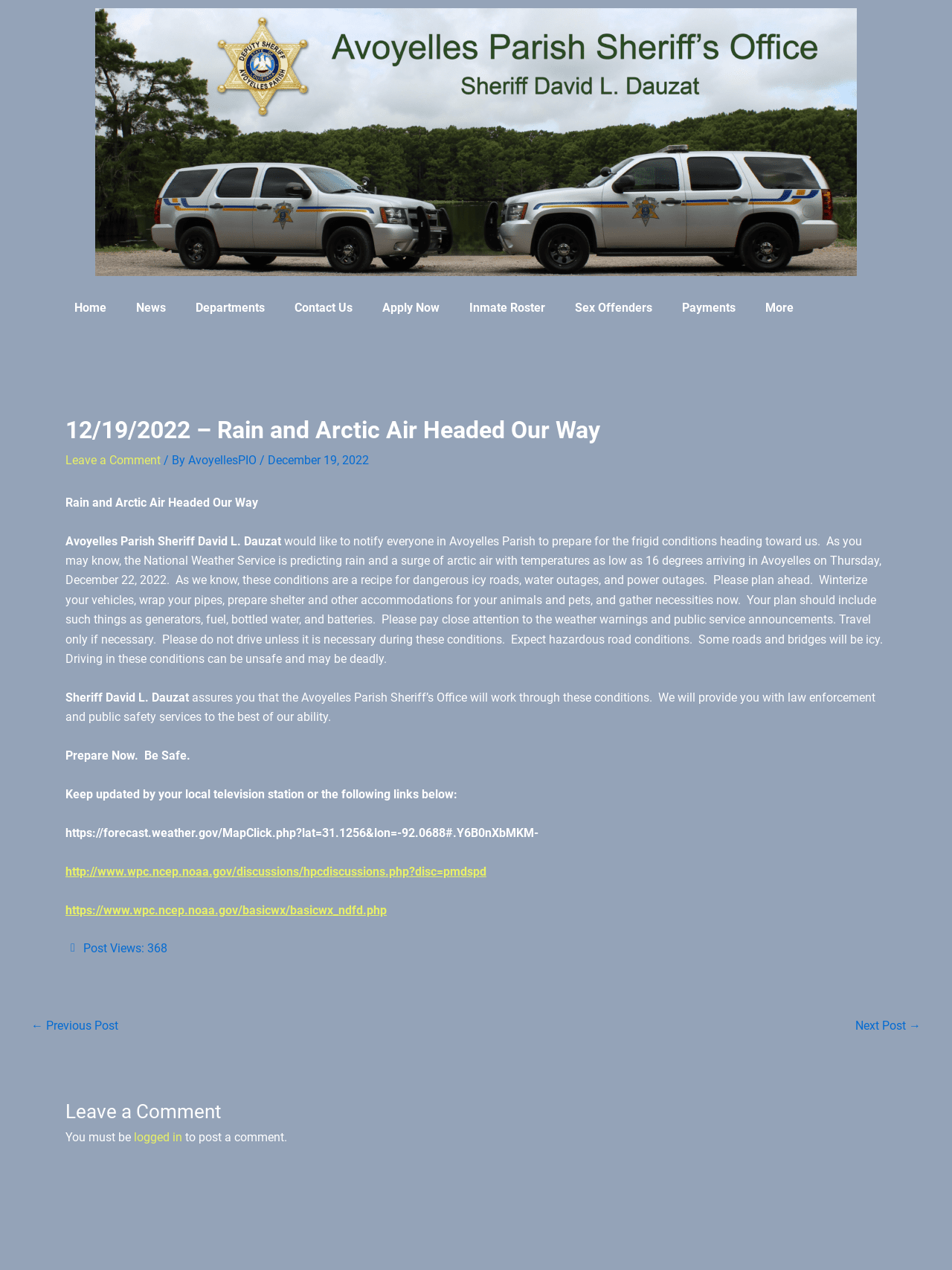Please specify the coordinates of the bounding box for the element that should be clicked to carry out this instruction: "Search in the forum". The coordinates must be four float numbers between 0 and 1, formatted as [left, top, right, bottom].

None